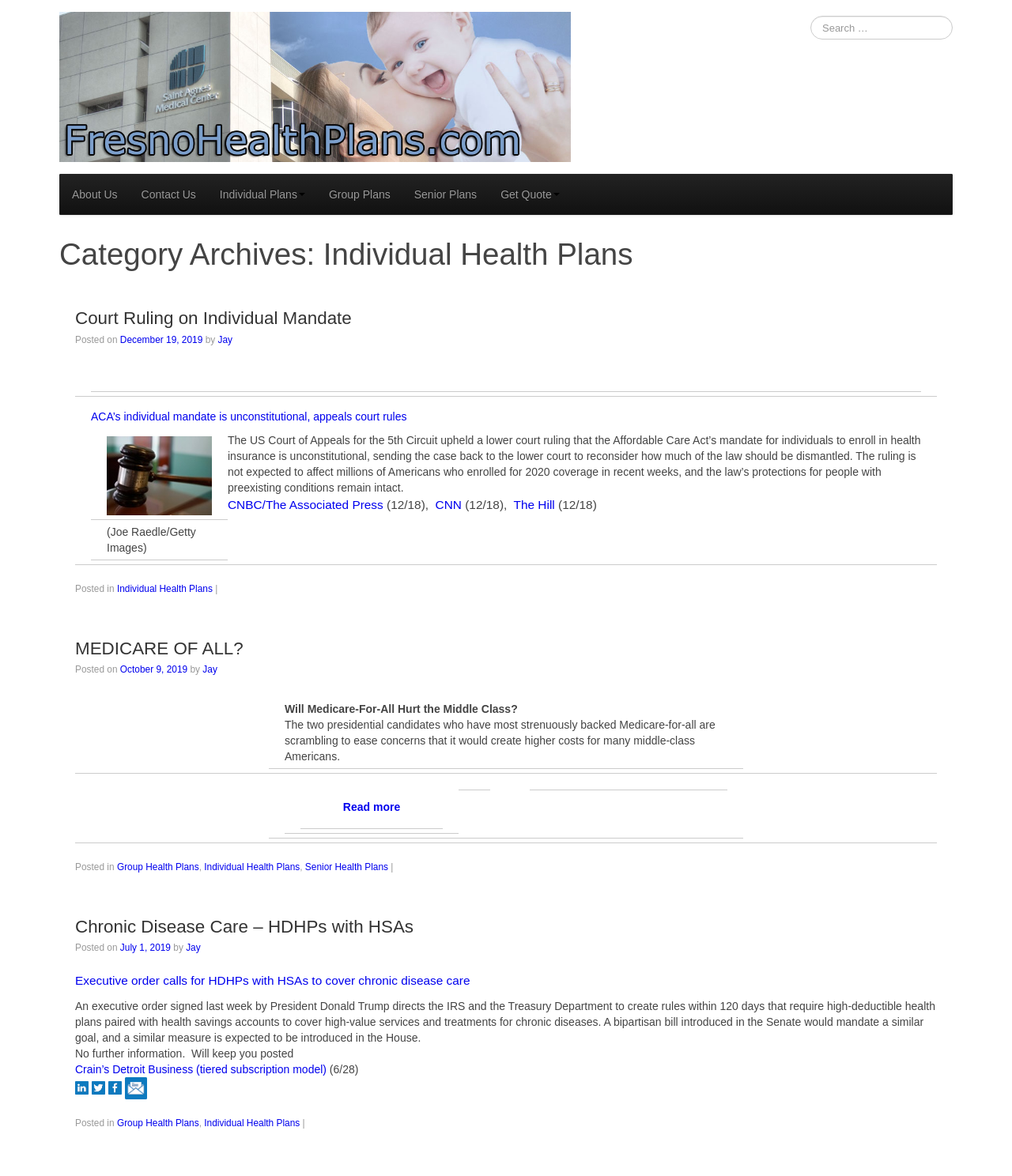Identify the bounding box coordinates of the area you need to click to perform the following instruction: "Click on Individual Plans".

[0.205, 0.152, 0.313, 0.179]